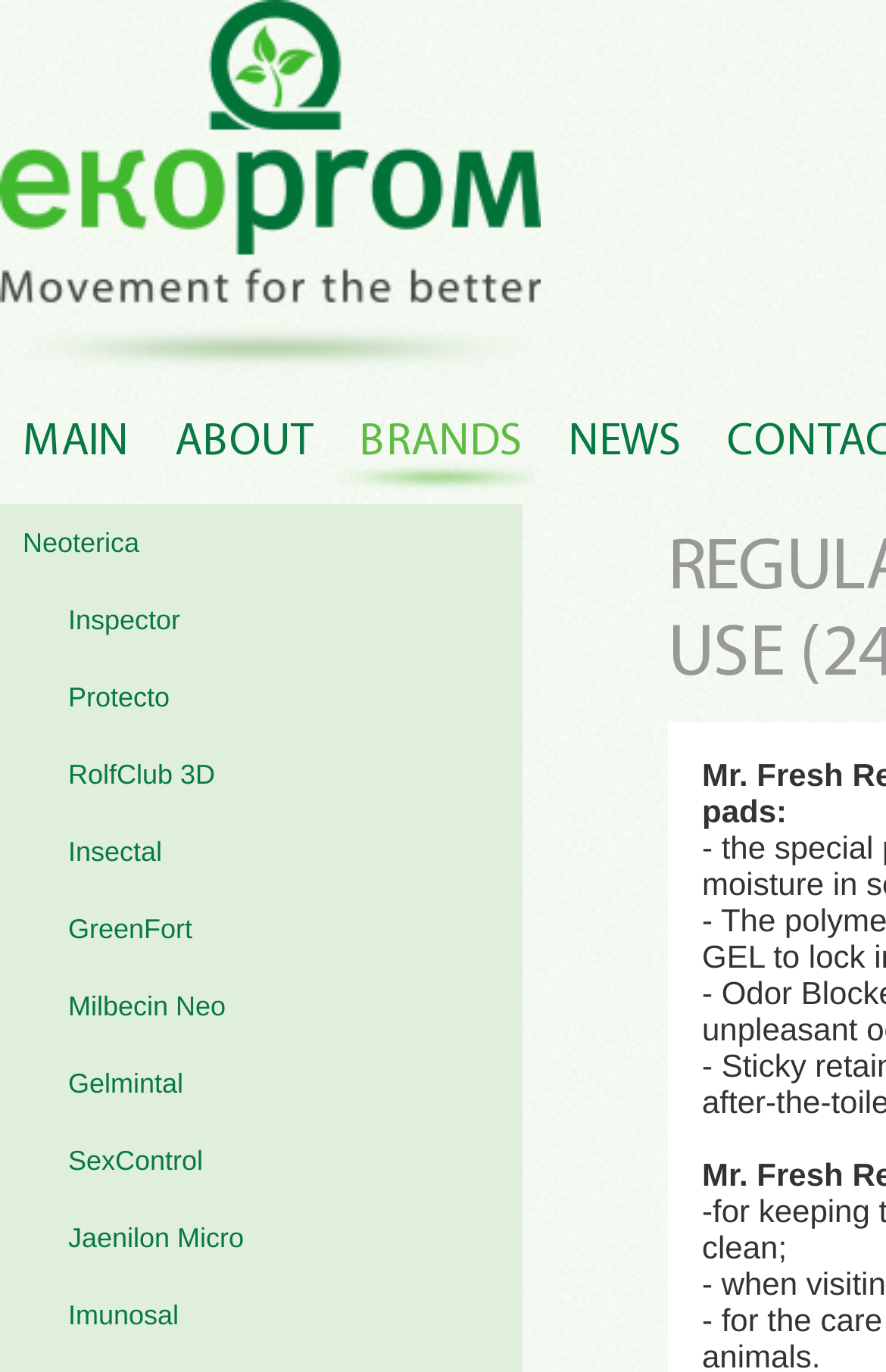Provide the bounding box coordinates for the UI element that is described by this text: "RolfClub 3D". The coordinates should be in the form of four float numbers between 0 and 1: [left, top, right, bottom].

[0.051, 0.536, 0.641, 0.593]